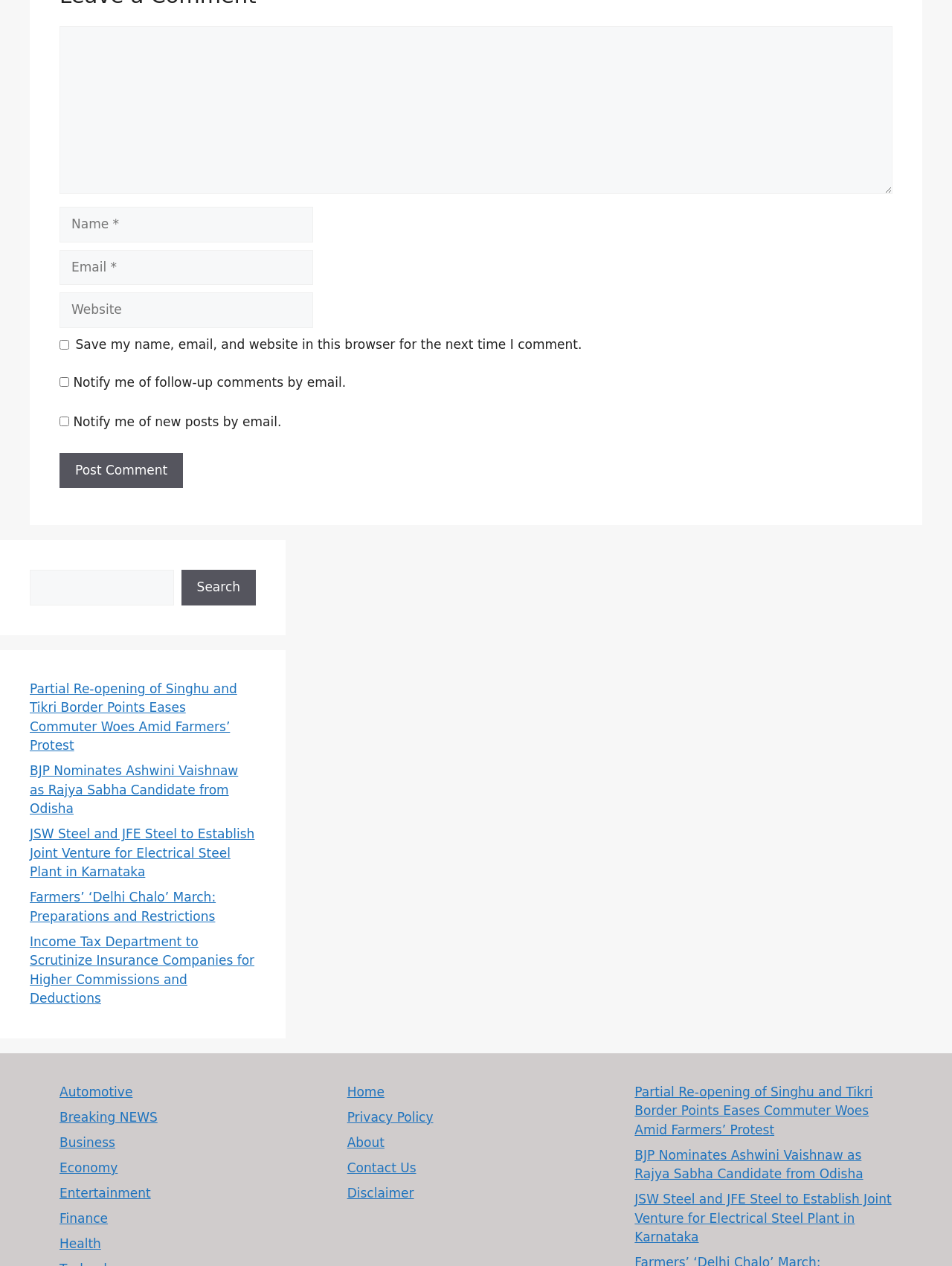Respond with a single word or phrase:
What is the category of the link 'Automotive'?

News category